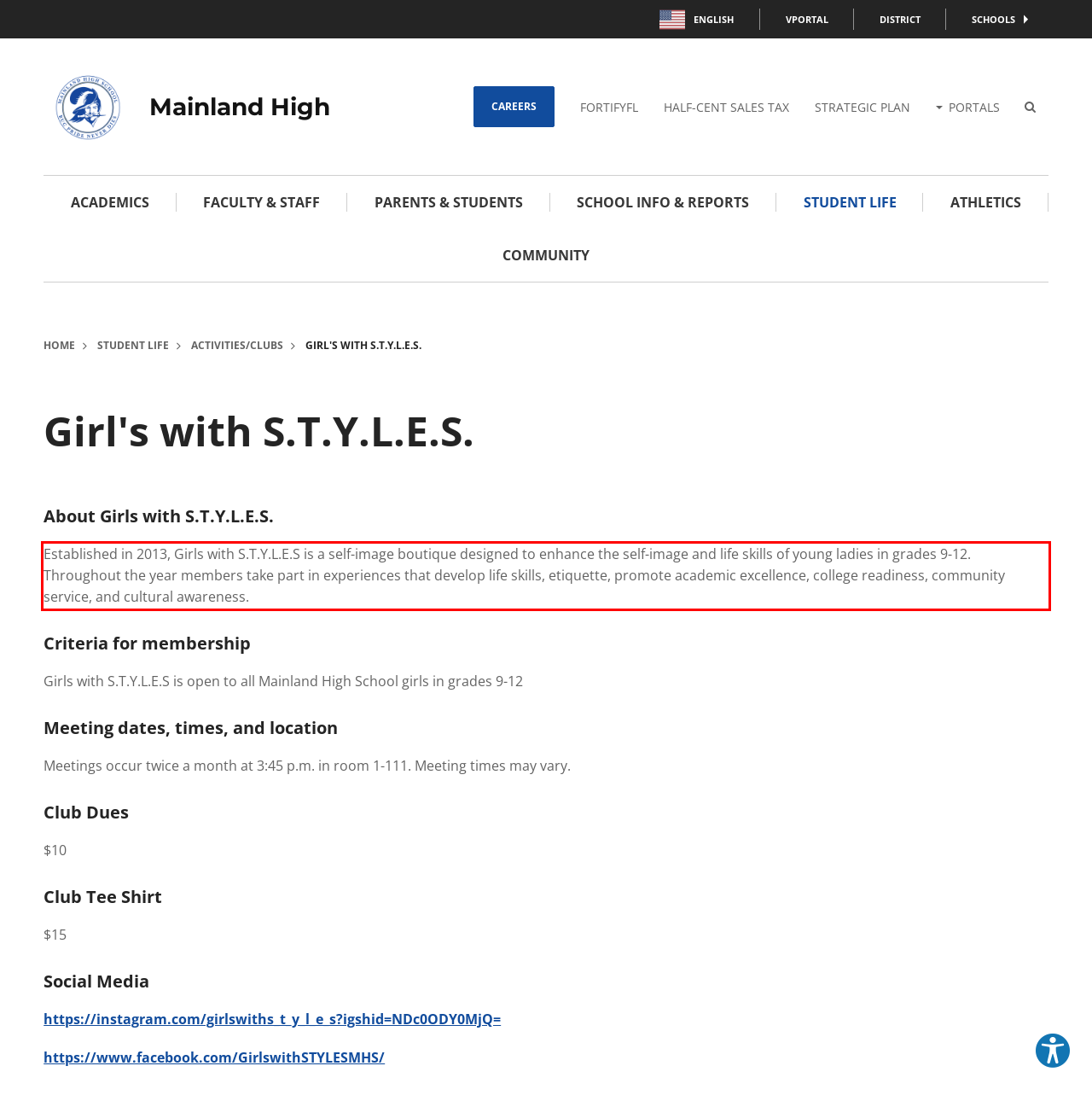You are provided with a screenshot of a webpage that includes a red bounding box. Extract and generate the text content found within the red bounding box.

Established in 2013, Girls with S.T.Y.L.E.S is a self-image boutique designed to enhance the self-image and life skills of young ladies in grades 9-12. Throughout the year members take part in experiences that develop life skills, etiquette, promote academic excellence, college readiness, community service, and cultural awareness.